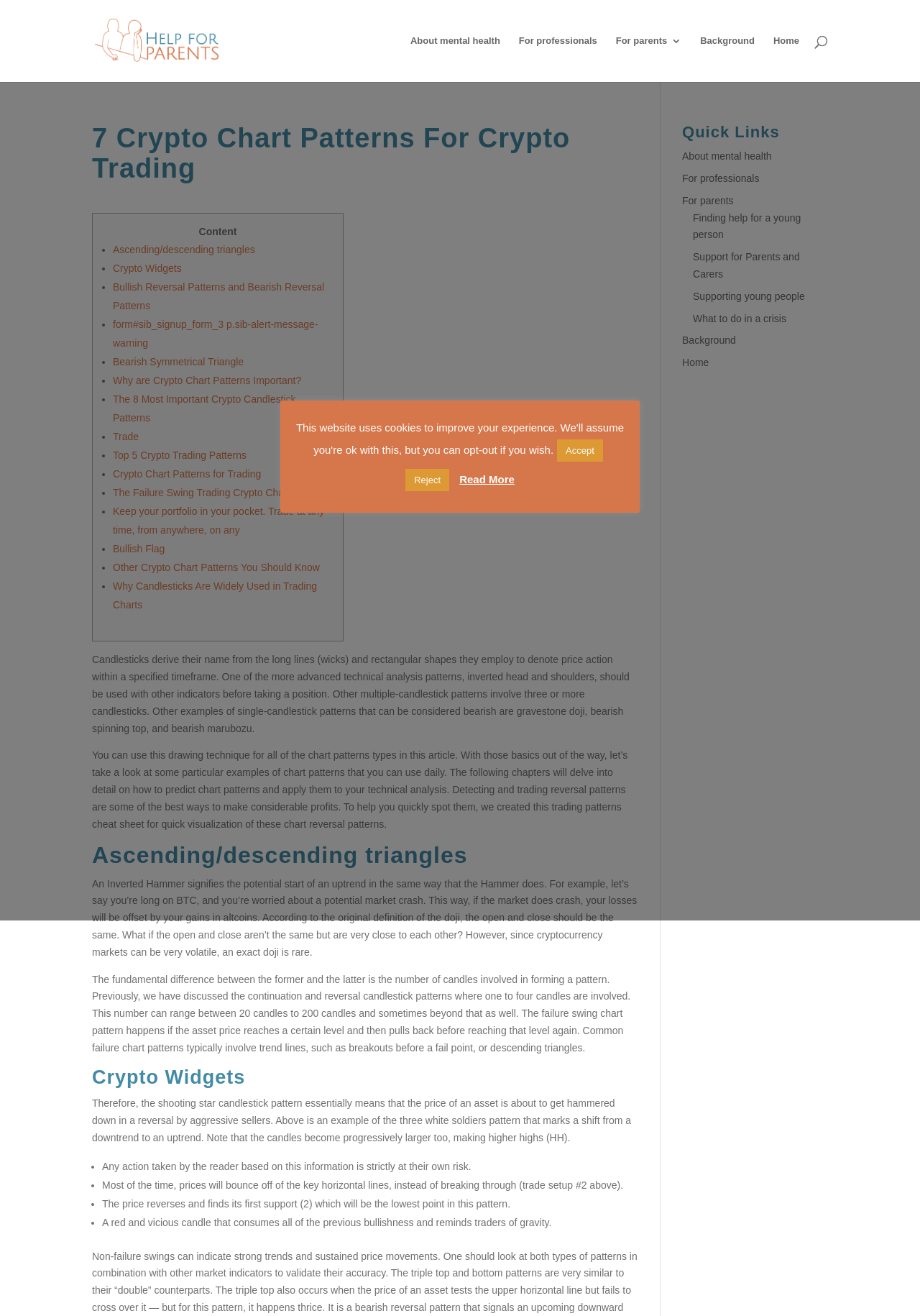What is the first crypto chart pattern mentioned?
Look at the image and answer the question with a single word or phrase.

Ascending/descending triangles